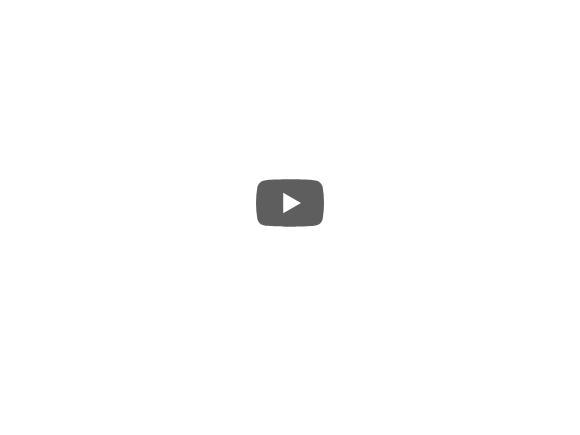Illustrate the scene in the image with a detailed description.

The image captures a YouTube video player interface, prominently displaying the recognizable play button at its center. This image serves as an engaging visual cue, inviting viewers to click and explore the video content within. The design elements are minimalist, with a focus on the play button, suggesting an interactive experience waiting to unfold. It is part of a broader section titled "Check this out," which indicates that this video is likely a supplementary resource or a feature relevant to the surrounding content on the webpage. This encourages users to delve deeper into the topic being discussed.